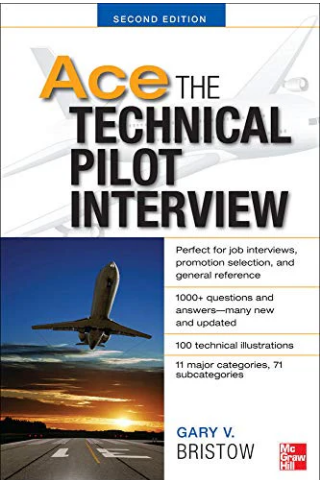Provide a comprehensive description of the image.

The image features the cover of the book titled "Ace The Technical Pilot Interview," authored by Gary V. Bristow and published by McGraw-Hill Education. This is the second edition of the book, designed to assist individuals preparing for job interviews, promotion selections, and general reference in the aviation field. The cover prominently displays the title in bold letters, emphasizing its focus on technical interviews for pilots. 

It highlights key features, such as "1000+ questions and answers" that are frequently updated, and "100 technical illustrations" to aid in comprehension. The book is organized into "11 major categories" and "71 subcategories," making it a comprehensive resource for aspiring pilots. An image of an aircraft in flight enhances the cover's visual appeal, signifying its connection to aviation. The overall design aims to convey a sense of professionalism and authority suitable for its target audience.